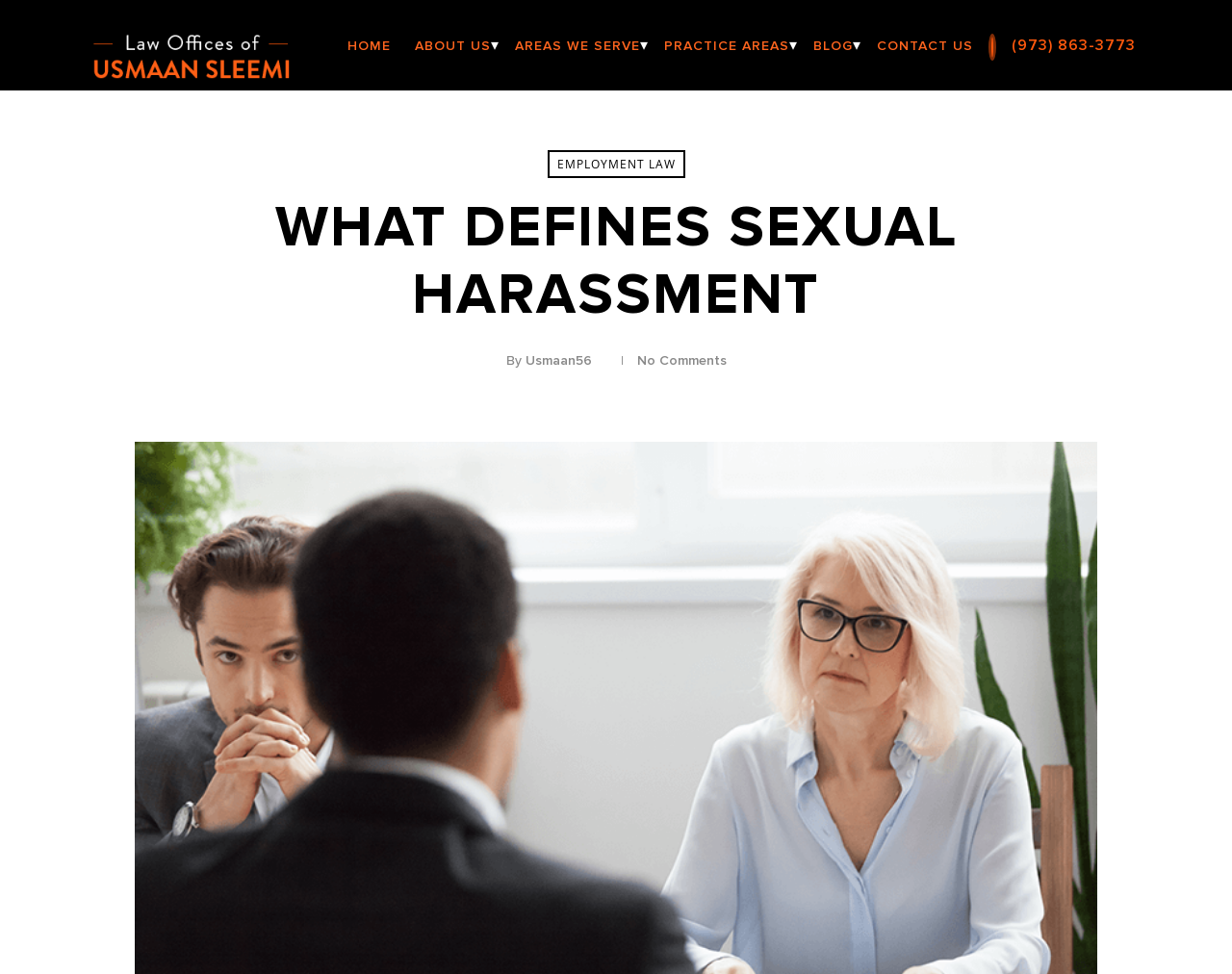What is the position of the 'SEXUAL HARASSMENT' link? Based on the screenshot, please respond with a single word or phrase.

Below 'FAMILY AND MEDICAL LEAVE'